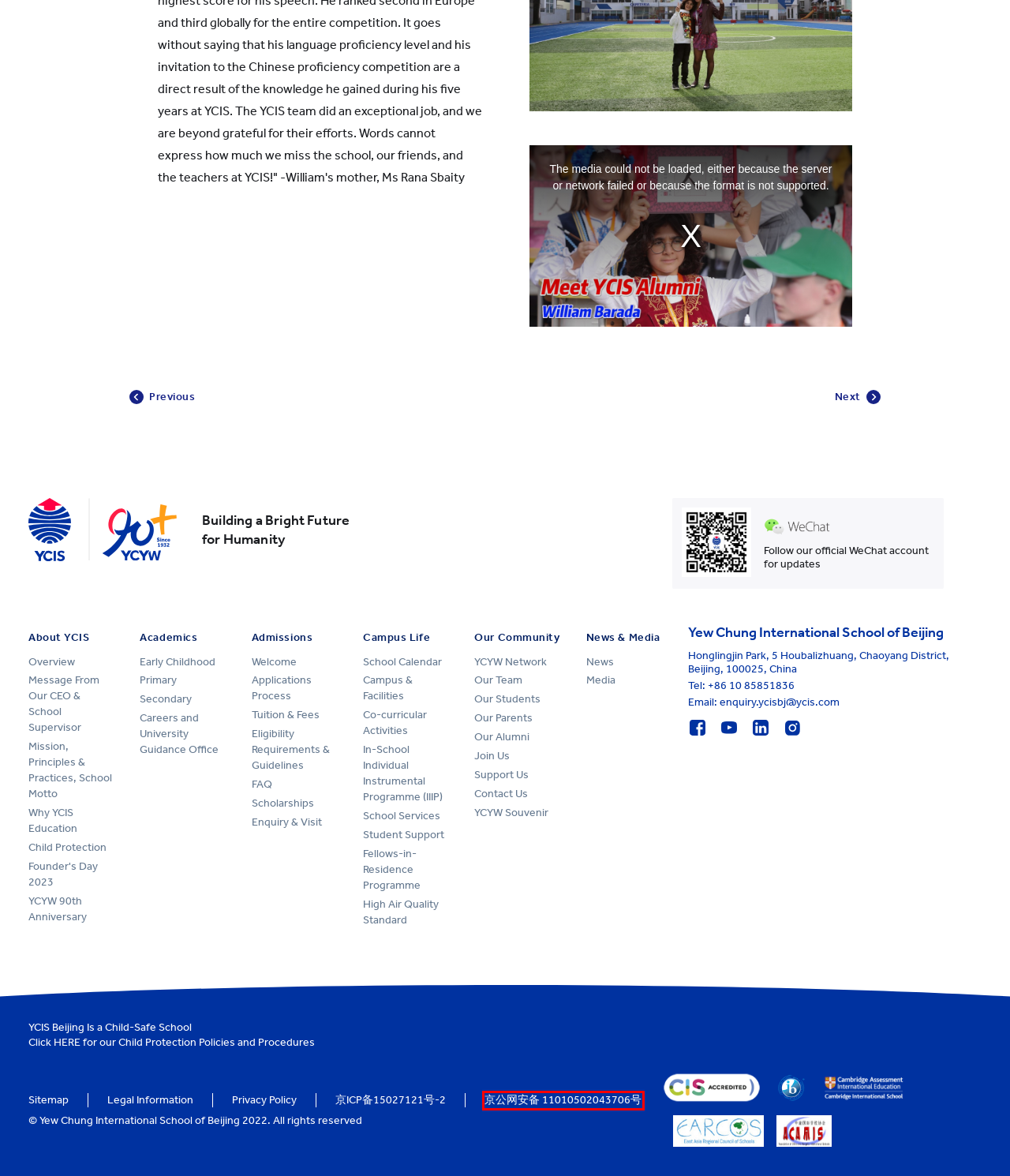You have a screenshot of a webpage with a red rectangle bounding box around an element. Identify the best matching webpage description for the new page that appears after clicking the element in the bounding box. The descriptions are:
A. 全国互联网安全管理平台
B. YCYW 90th Anniversary
C. Cambridge International Education
D. 百度地图
E. Yew Chung International School of Chongqing
F. Contact Admissions | International School of Beijing | YCIS Beijing
G. Home | East Asia Regional Council of Schools
H. Council of International Schools | International Education Organisation

A